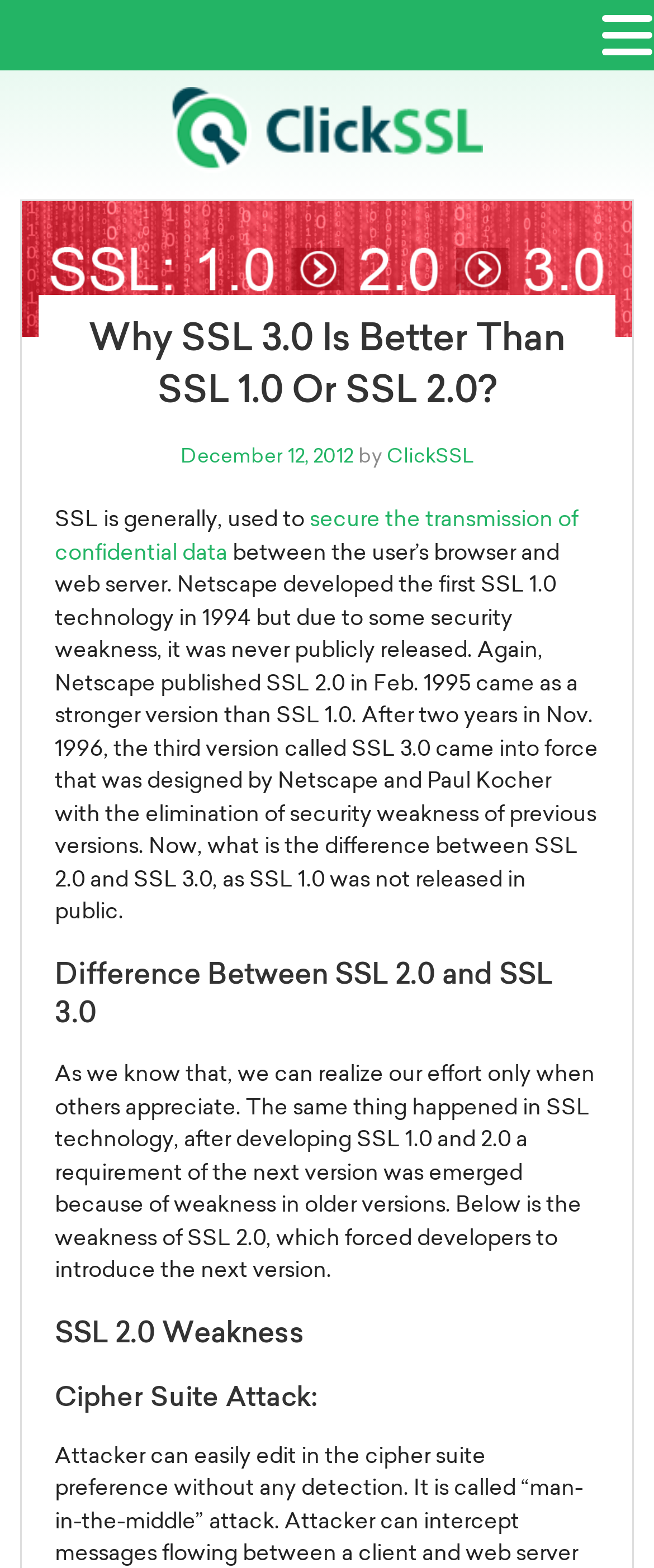Using the provided description: "December 12, 2012", find the bounding box coordinates of the corresponding UI element. The output should be four float numbers between 0 and 1, in the format [left, top, right, bottom].

[0.276, 0.282, 0.54, 0.298]